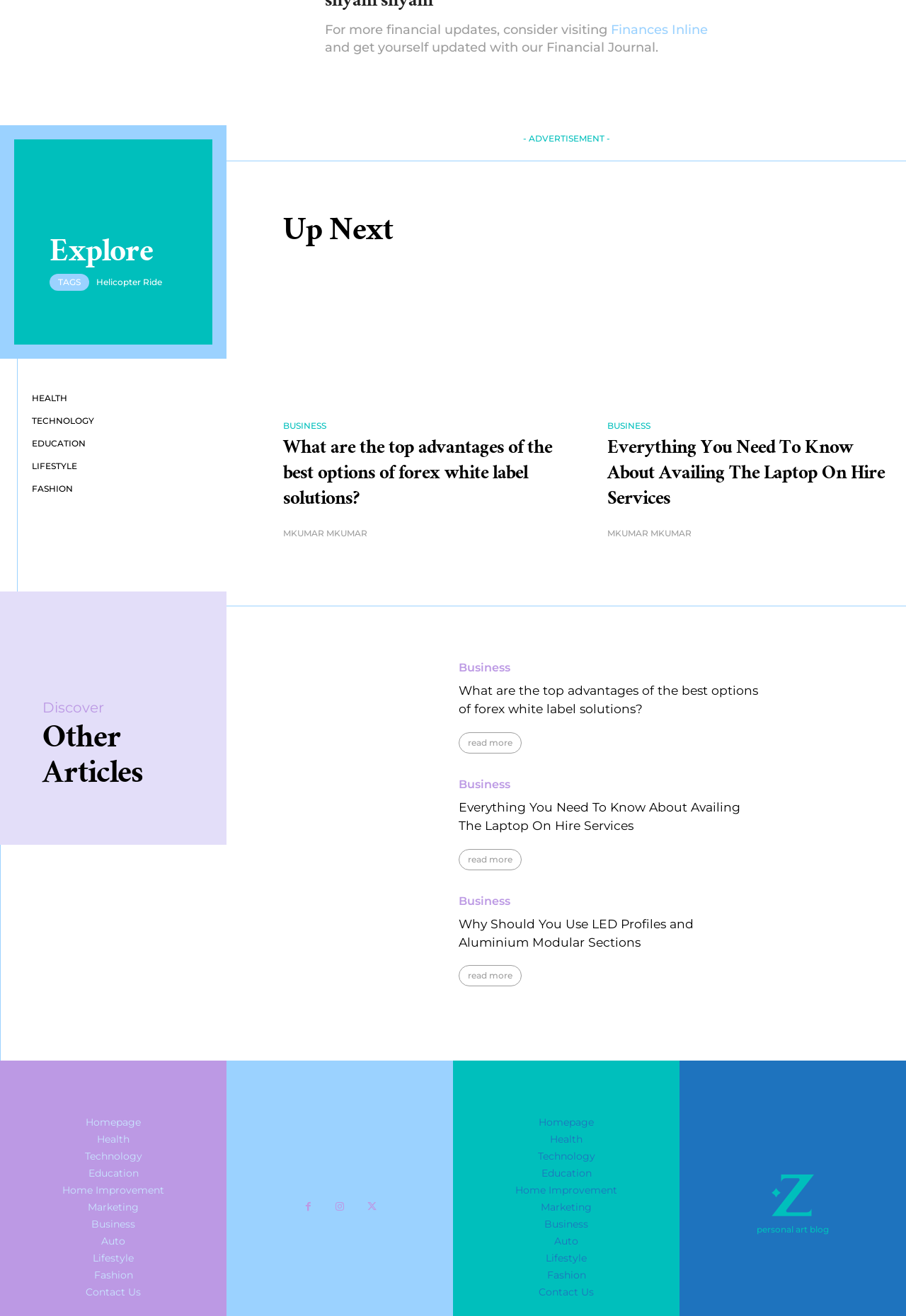Identify the bounding box coordinates of the section that should be clicked to achieve the task described: "visit the 'Business' category".

[0.507, 0.503, 0.564, 0.512]